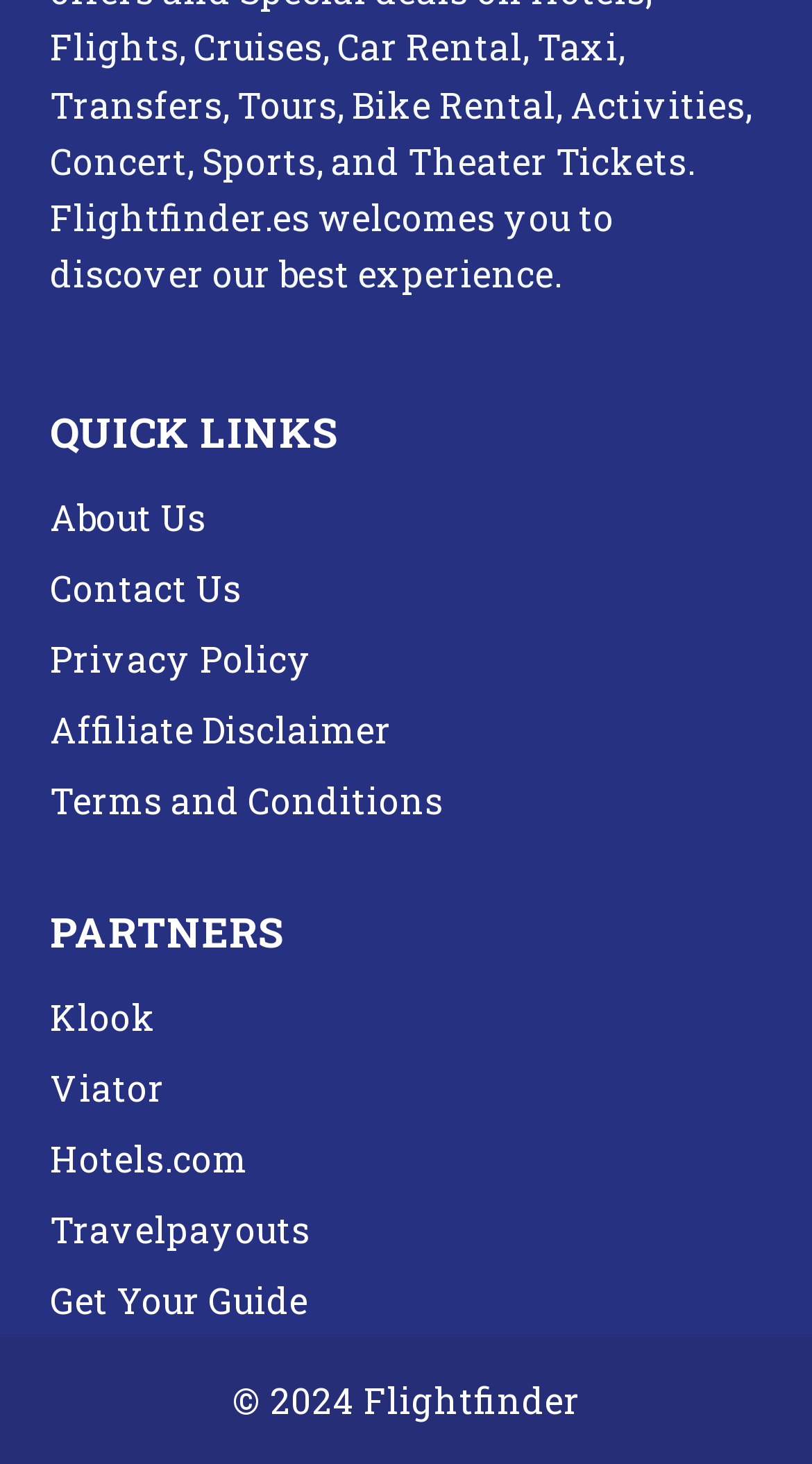Please identify the bounding box coordinates of the region to click in order to complete the task: "go to Terms and Conditions". The coordinates must be four float numbers between 0 and 1, specified as [left, top, right, bottom].

[0.062, 0.524, 0.938, 0.572]